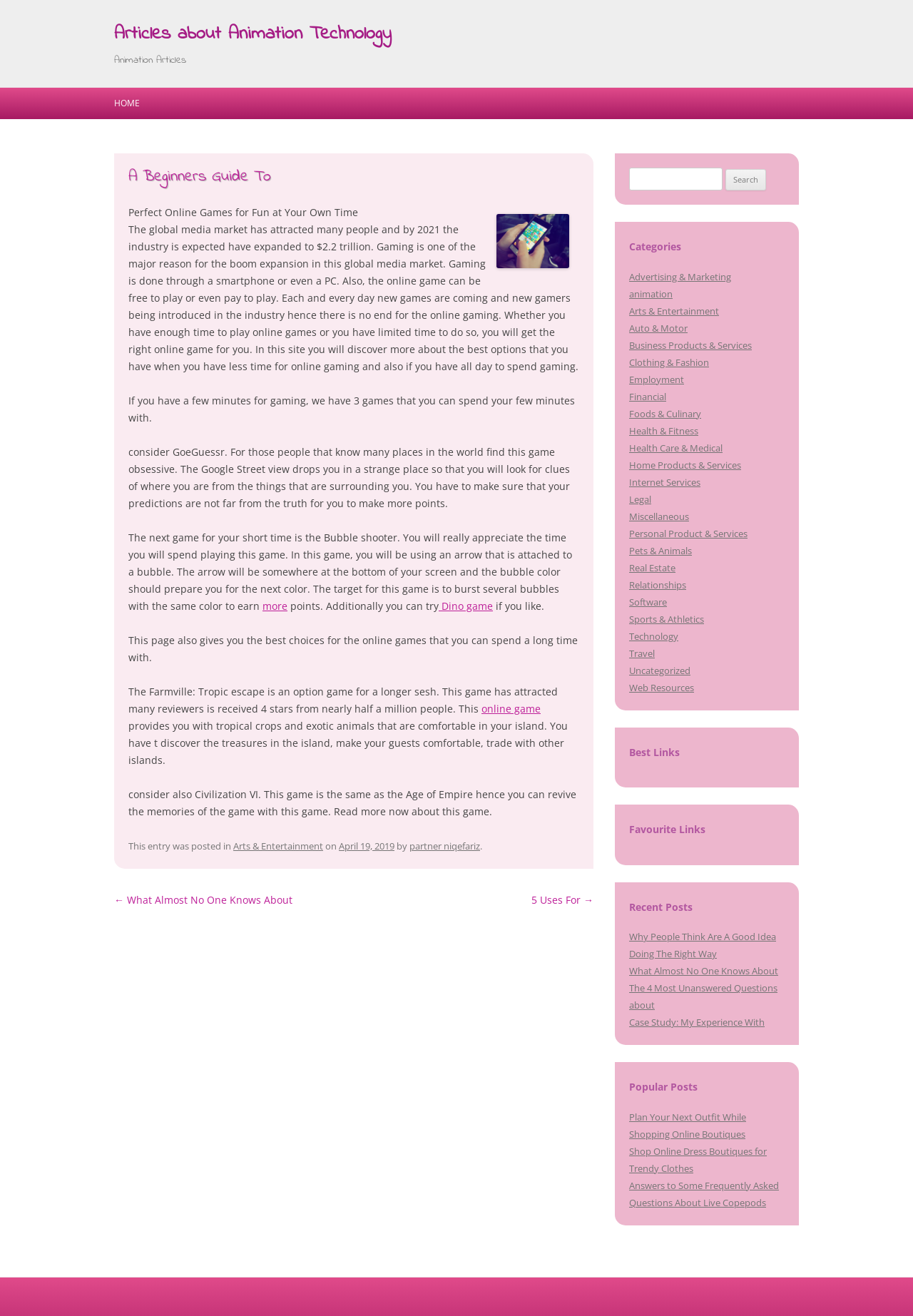Identify the bounding box coordinates of the specific part of the webpage to click to complete this instruction: "Read more about online games".

[0.288, 0.455, 0.315, 0.465]